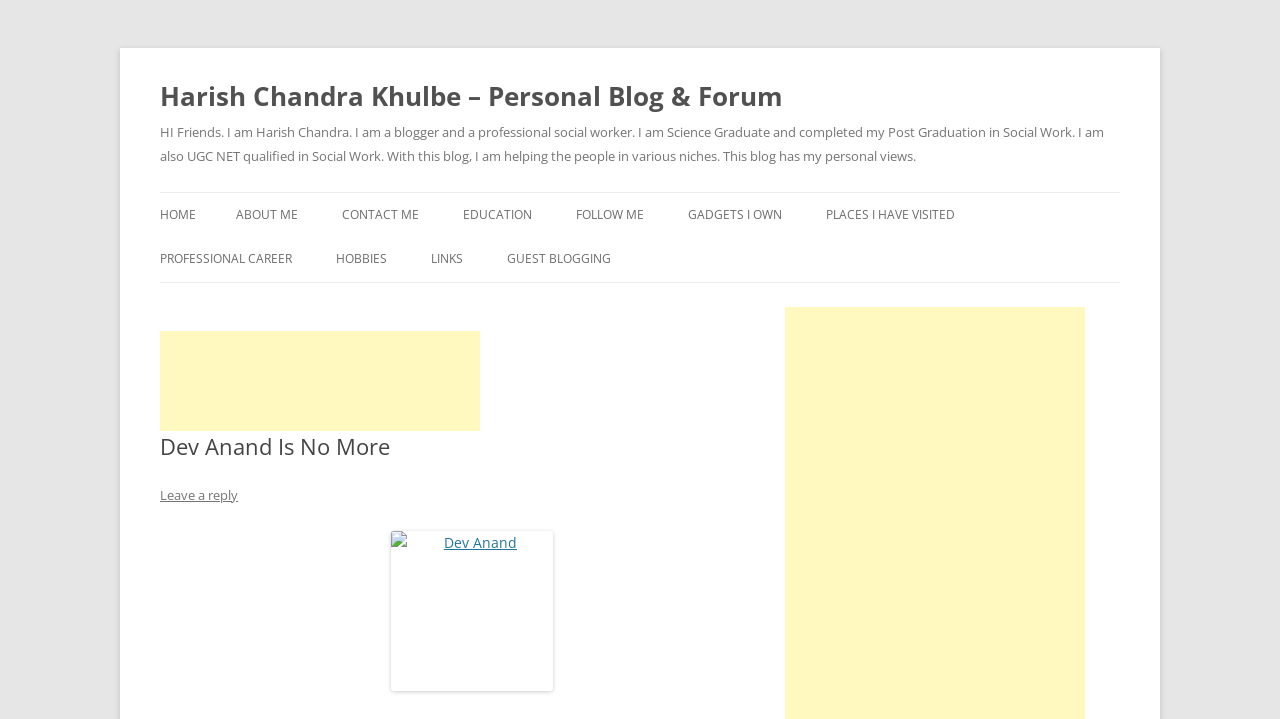Carefully examine the image and provide an in-depth answer to the question: How many links are in the top navigation menu?

The answer can be found by counting the number of links in the top navigation menu, which includes 'HOME', 'ABOUT ME', 'CONTACT ME', 'EDUCATION', 'FOLLOW ME', 'GADGETS I OWN', 'PLACES I HAVE VISITED', 'PROFESSIONAL CAREER', and 'HOBBIES'.